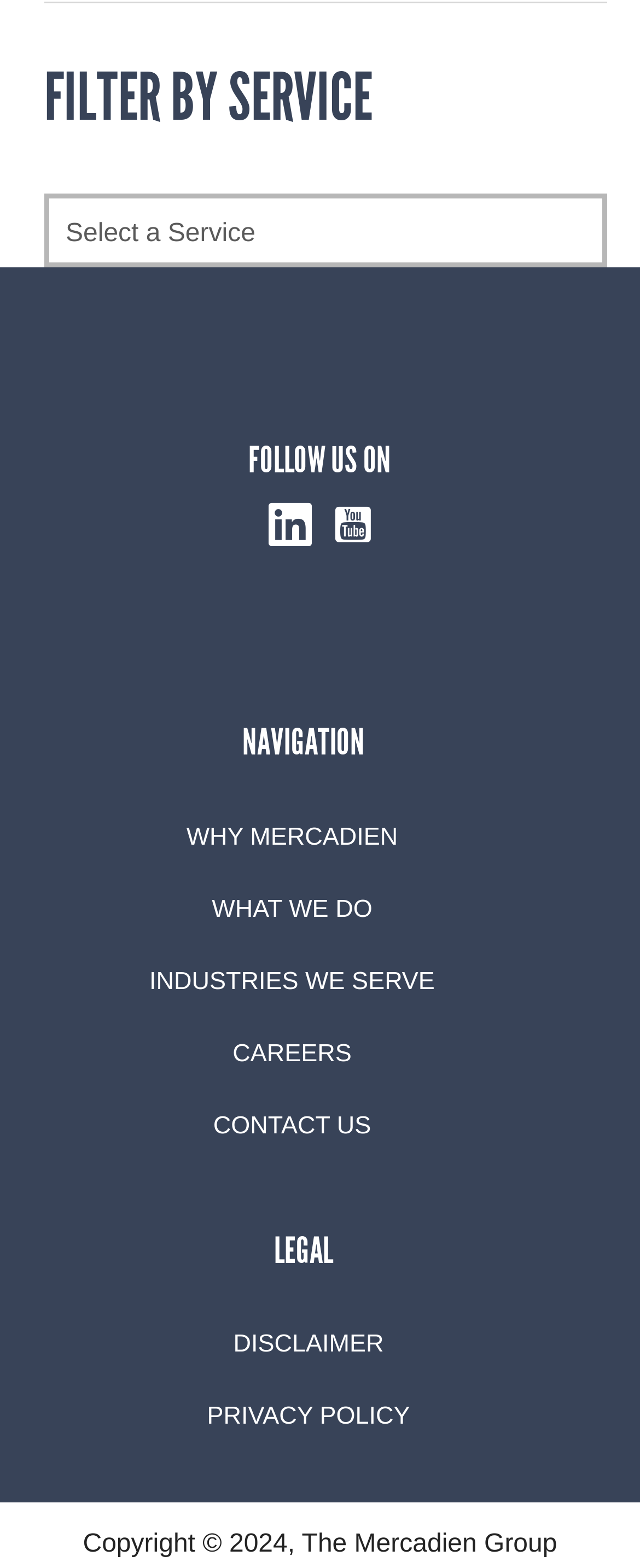Determine the bounding box coordinates for the clickable element required to fulfill the instruction: "Follow us on Glassdoor". Provide the coordinates as four float numbers between 0 and 1, i.e., [left, top, right, bottom].

[0.346, 0.397, 0.705, 0.414]